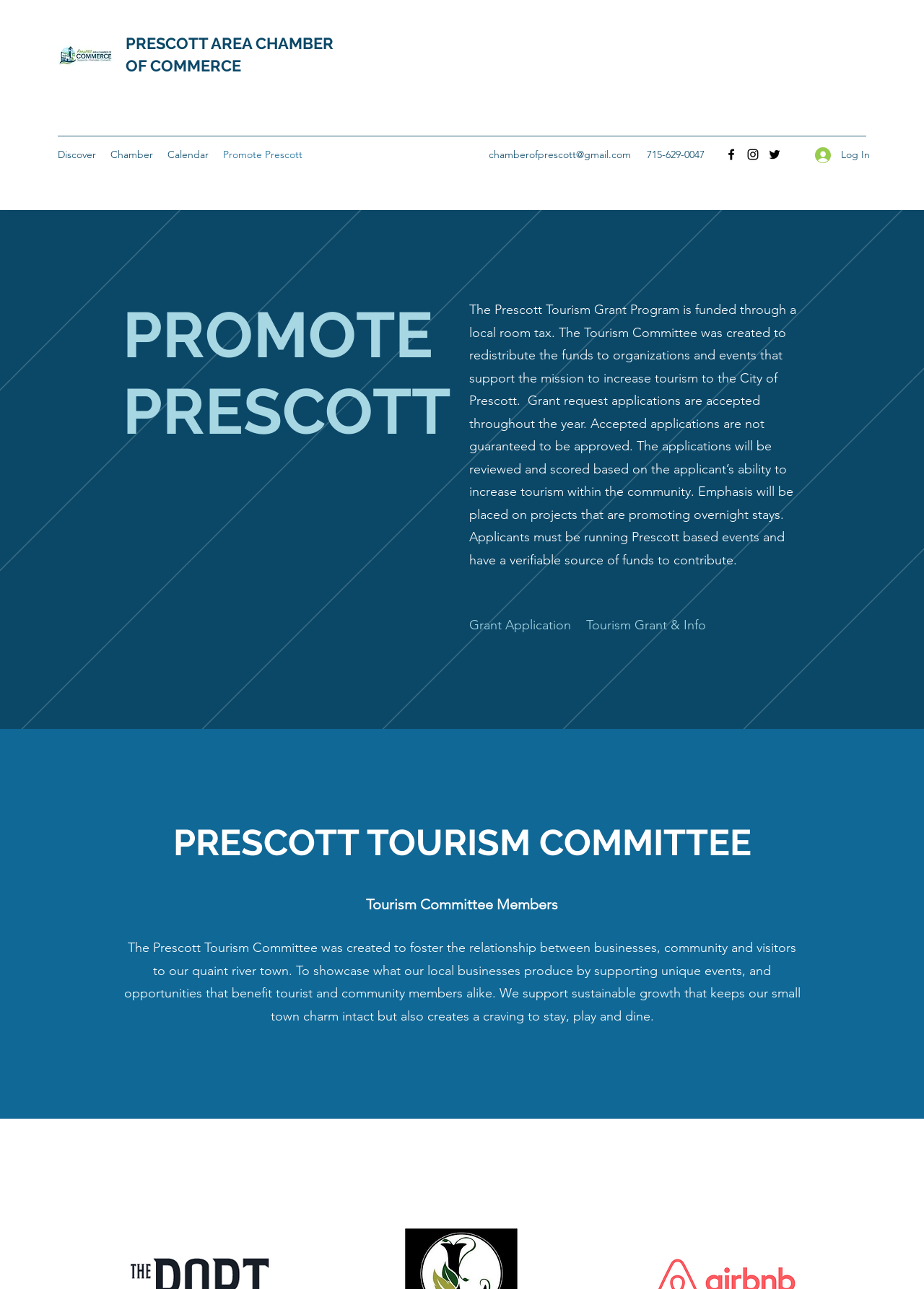Generate a comprehensive description of the contents of the webpage.

The webpage is about tourism in Prescott, Arizona, and is hosted by the Prescott Area Chamber of Commerce. At the top left corner, there is an image, "Untitled.jpg", which is likely a logo or a banner. Next to it, there are two links, "PRESCOTT AREA CHAMBER" and "OF COMMERCE", which form the title of the webpage.

Below the title, there is a navigation menu labeled "Site" with five links: "Discover", "Chamber", "Calendar", "Promote Prescott", and a hidden sub-menu indication. This menu is positioned at the top center of the page.

On the top right side, there is a contact information section with a link to an email address, "chamberofprescott@gmail.com", and a phone number, "715-629-0047". Next to it, there is a social media bar with links to Facebook, Instagram, and Twitter, each accompanied by its respective icon.

Below the contact information section, there is a "Log In" button. Further down, there is a heading "PROMOTE PRESCOTT" followed by a paragraph of text describing the Prescott Tourism Grant Program, which is funded through a local room tax. The program aims to increase tourism to the City of Prescott by redistributing funds to organizations and events that support this mission.

Underneath the program description, there are two links: "Grant Application" and "Tourism Grant & Info". Below these links, there is another heading "PRESCOTT TOURISM COMMITTEE" followed by a section describing the committee's purpose and goals. The committee aims to foster relationships between businesses, community, and visitors to promote unique events and opportunities that benefit both tourists and community members.

Finally, there is a list of Tourism Committee Members, but their names are not provided in the accessibility tree.